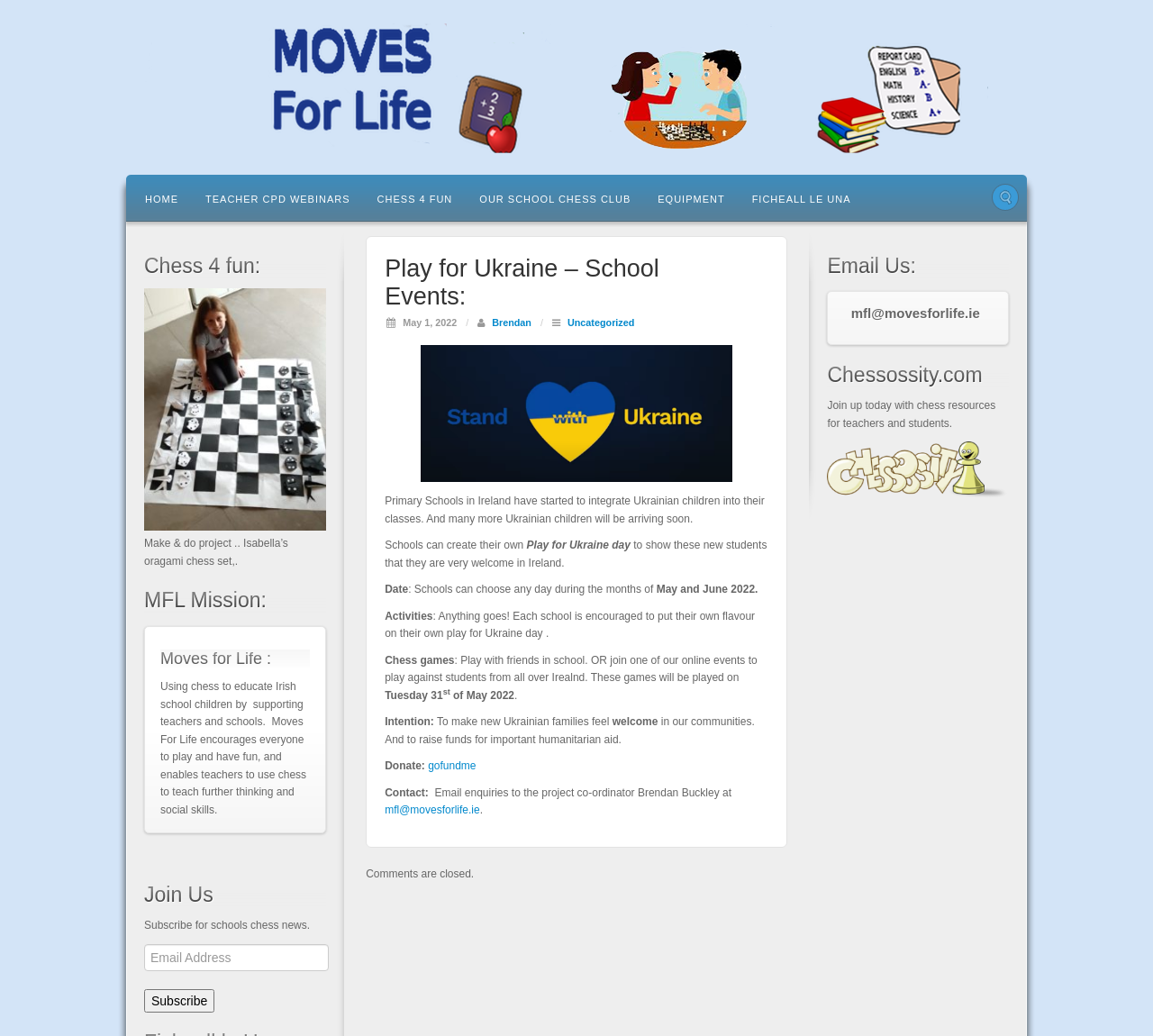Use a single word or phrase to answer the following:
What is the contact email for the project coordinator?

mfl@movesforlife.ie